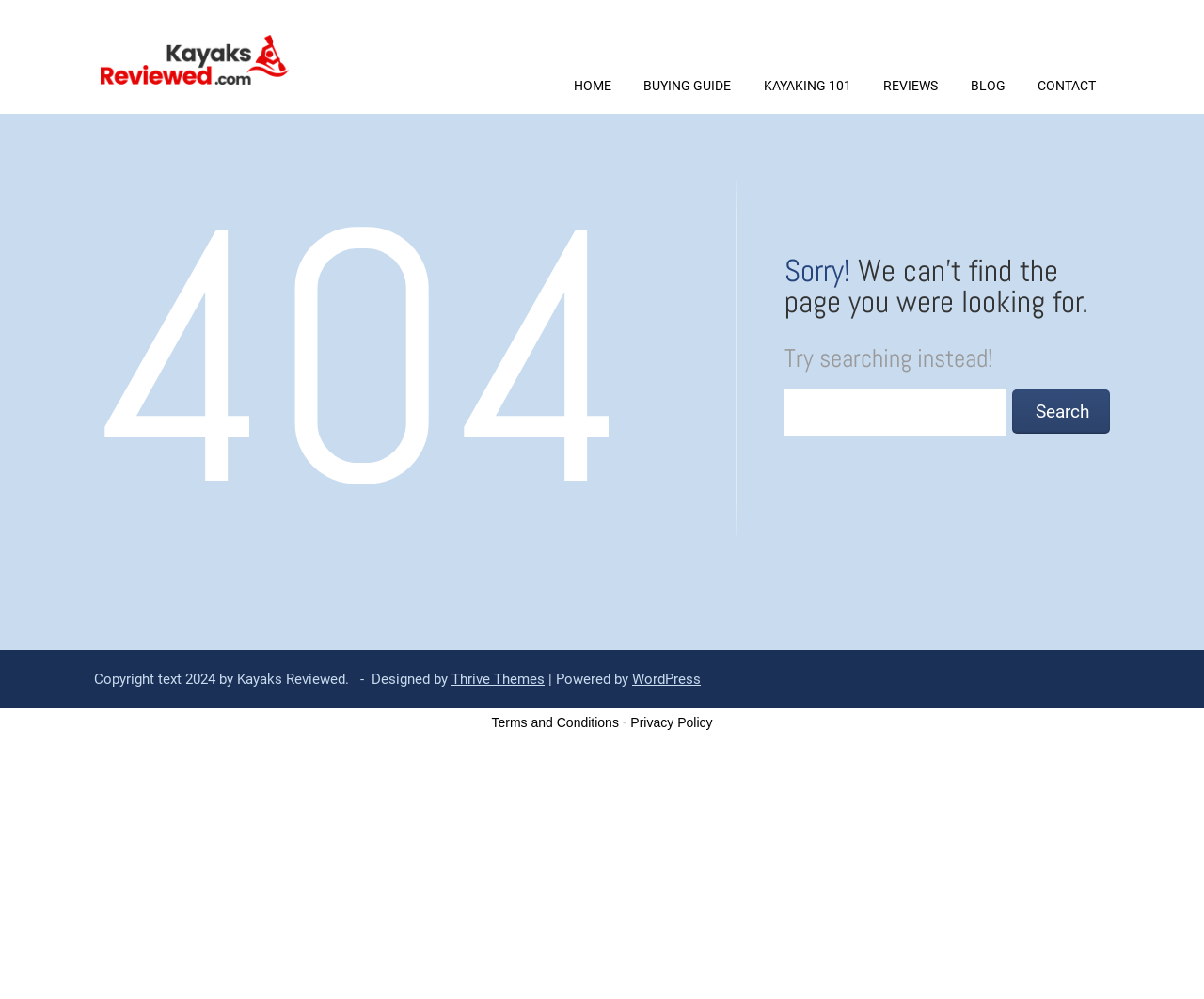Pinpoint the bounding box coordinates for the area that should be clicked to perform the following instruction: "check kayaking 101".

[0.634, 0.078, 0.707, 0.093]